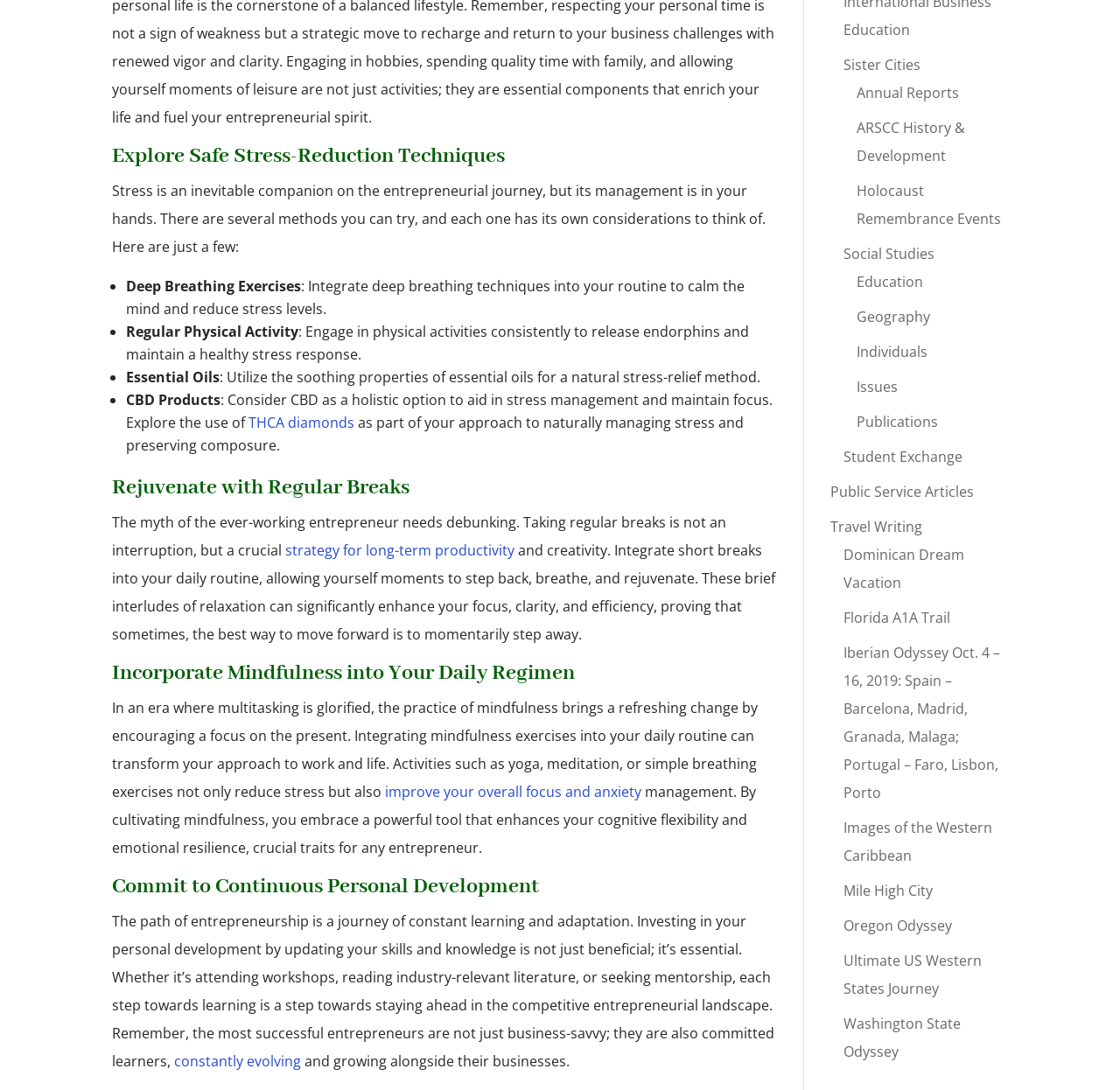Using the provided element description "strategy for long-term productivity", determine the bounding box coordinates of the UI element.

[0.255, 0.496, 0.459, 0.514]